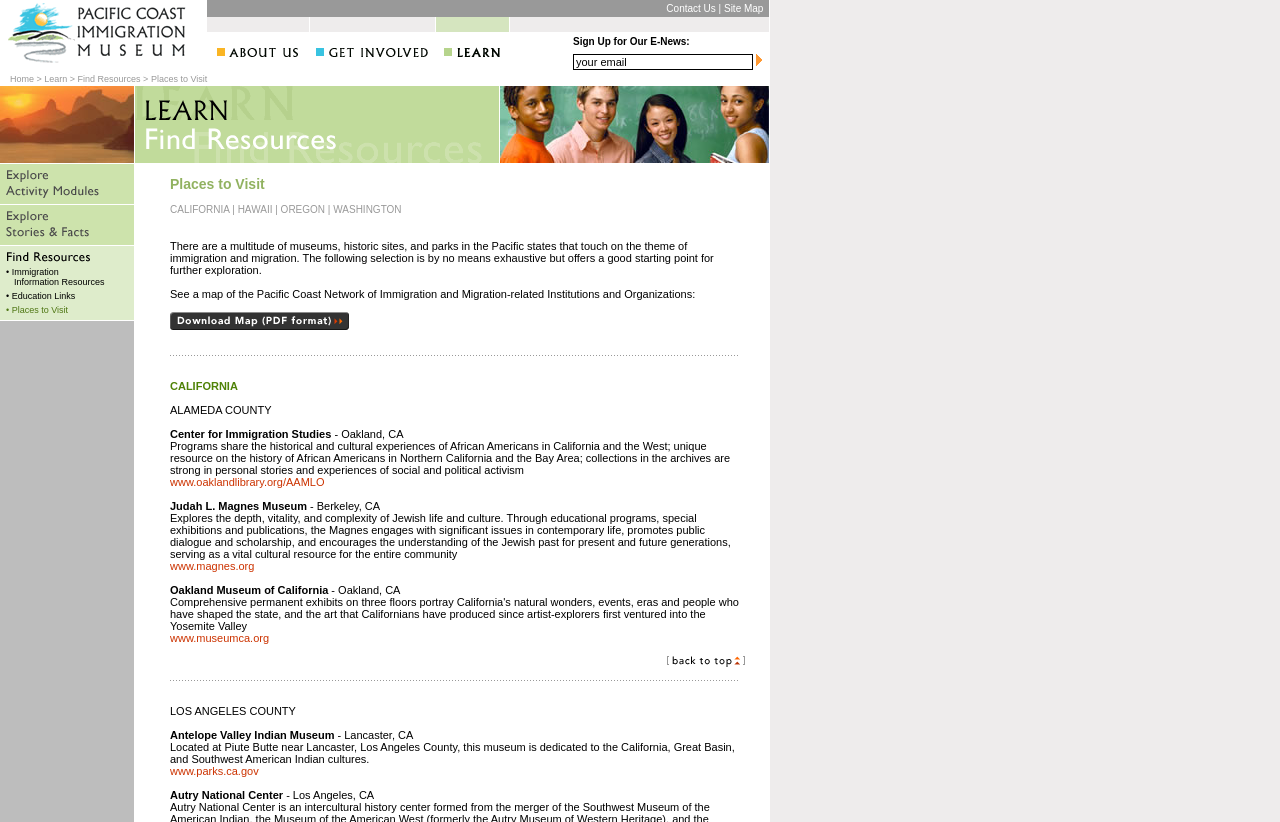Please identify the bounding box coordinates of the element's region that should be clicked to execute the following instruction: "Sign up for the e-newsletter". The bounding box coordinates must be four float numbers between 0 and 1, i.e., [left, top, right, bottom].

[0.448, 0.066, 0.588, 0.085]